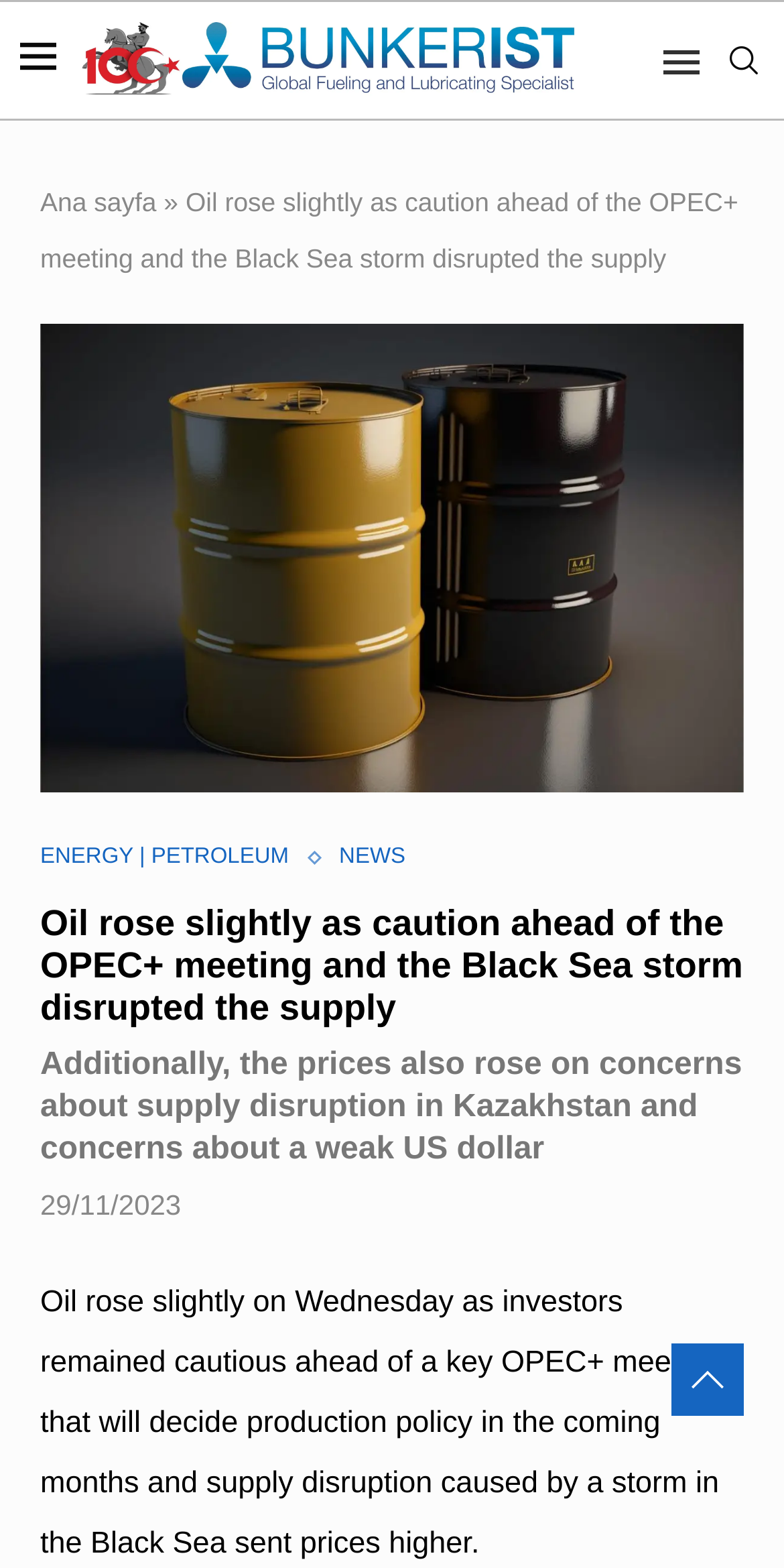What is the category of the news article?
Analyze the image and provide a thorough answer to the question.

The category of the news article is indicated by the link element on the webpage, which shows 'ENERGY | PETROLEUM'.